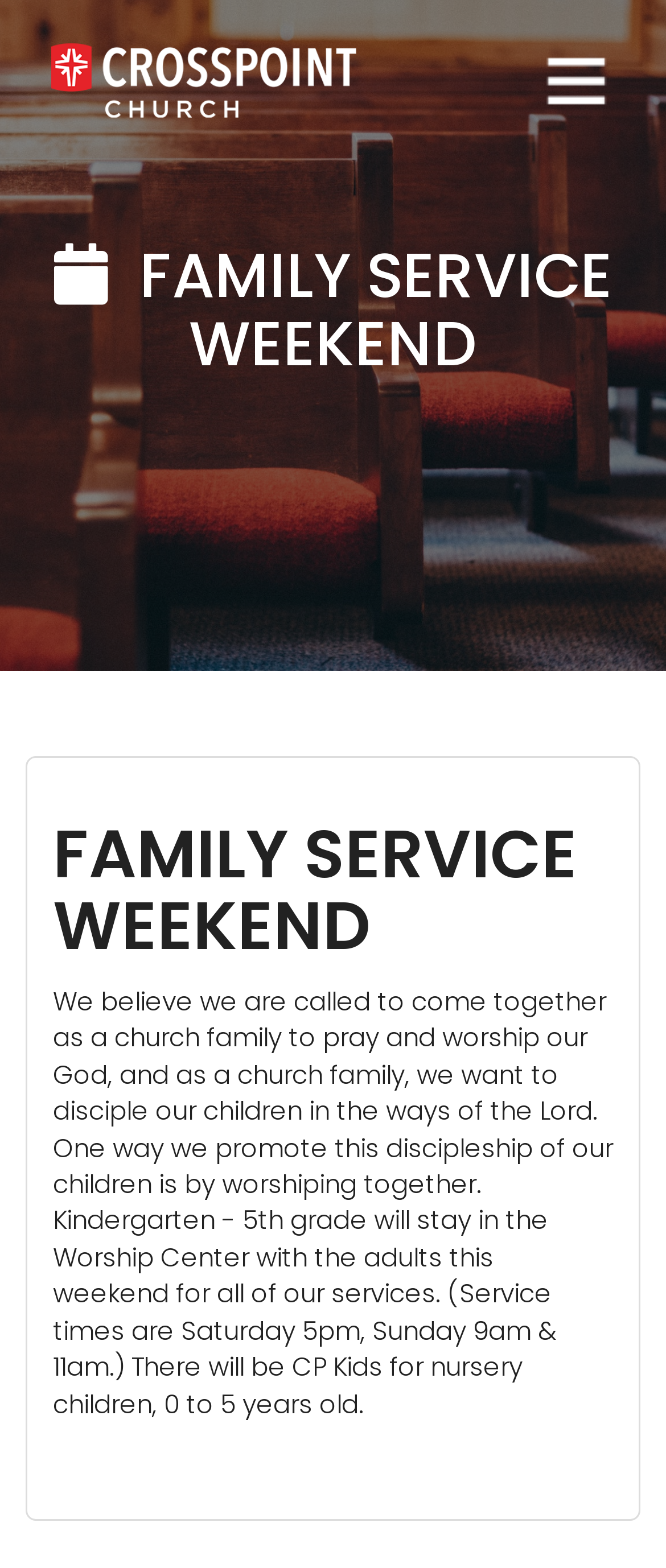Determine the bounding box coordinates for the HTML element described here: "×".

[0.854, 0.0, 0.936, 0.078]